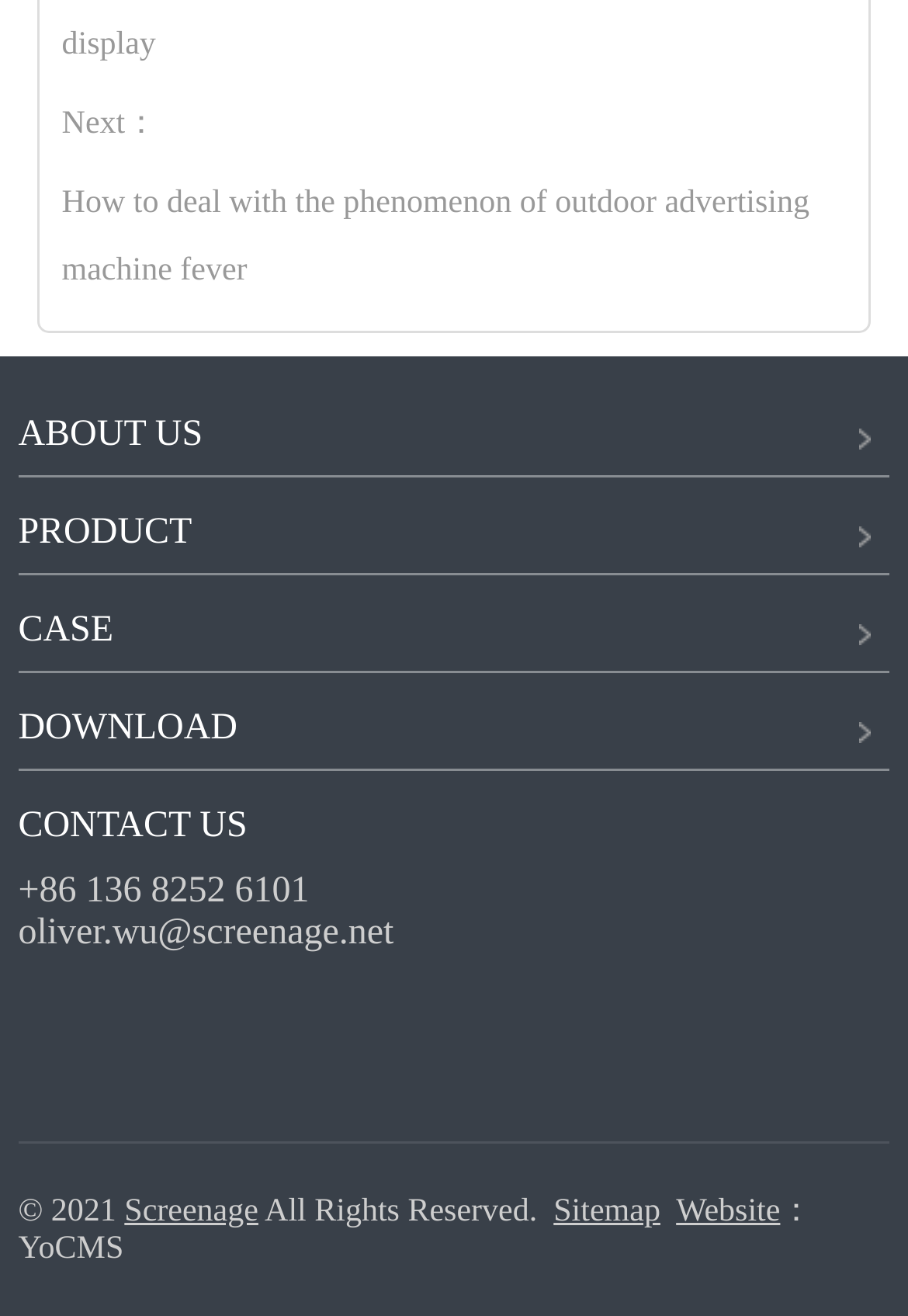What is the copyright year of the webpage?
Answer with a single word or short phrase according to what you see in the image.

2021